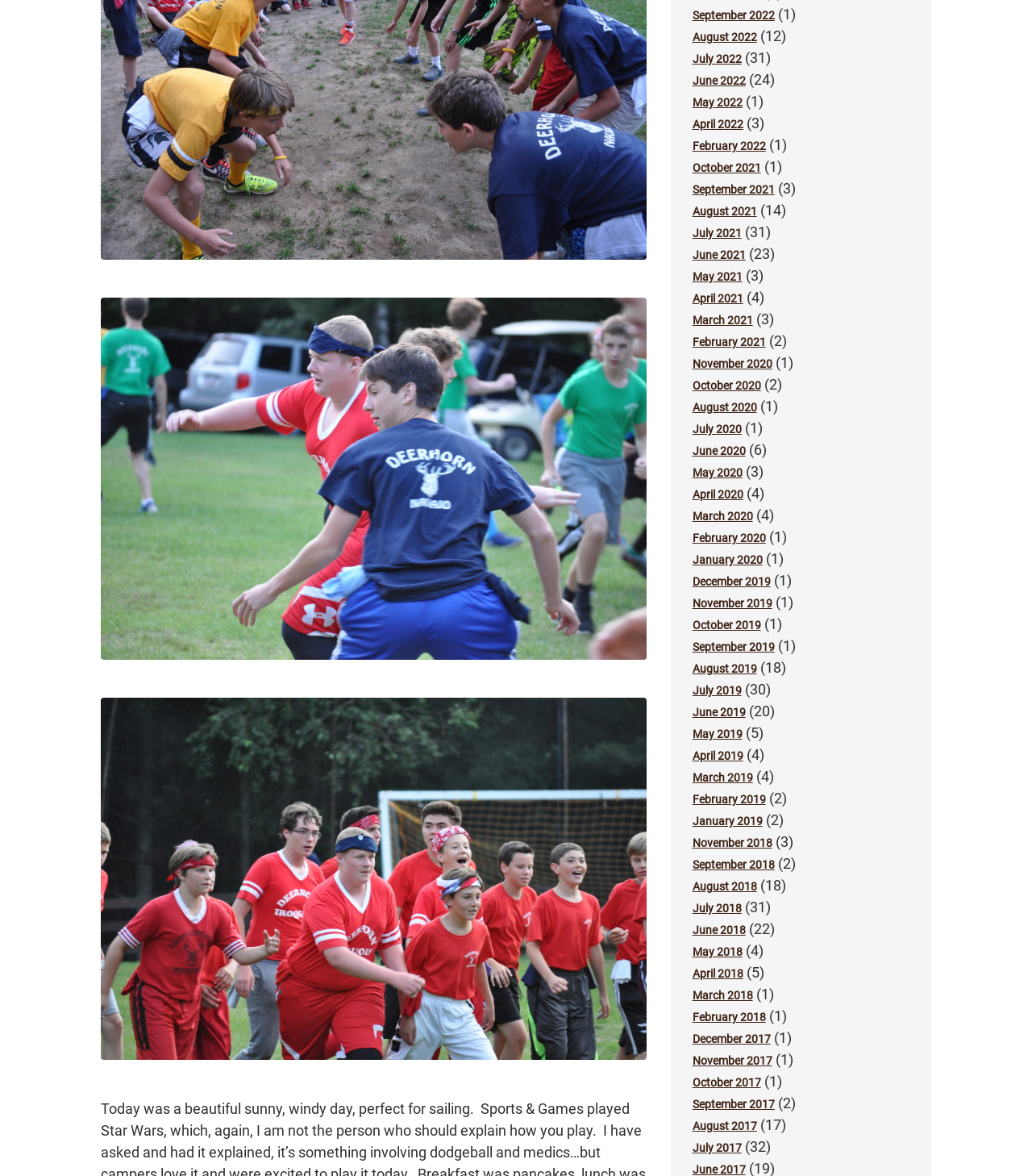Can you specify the bounding box coordinates of the area that needs to be clicked to fulfill the following instruction: "view September 2022"?

[0.671, 0.008, 0.751, 0.019]